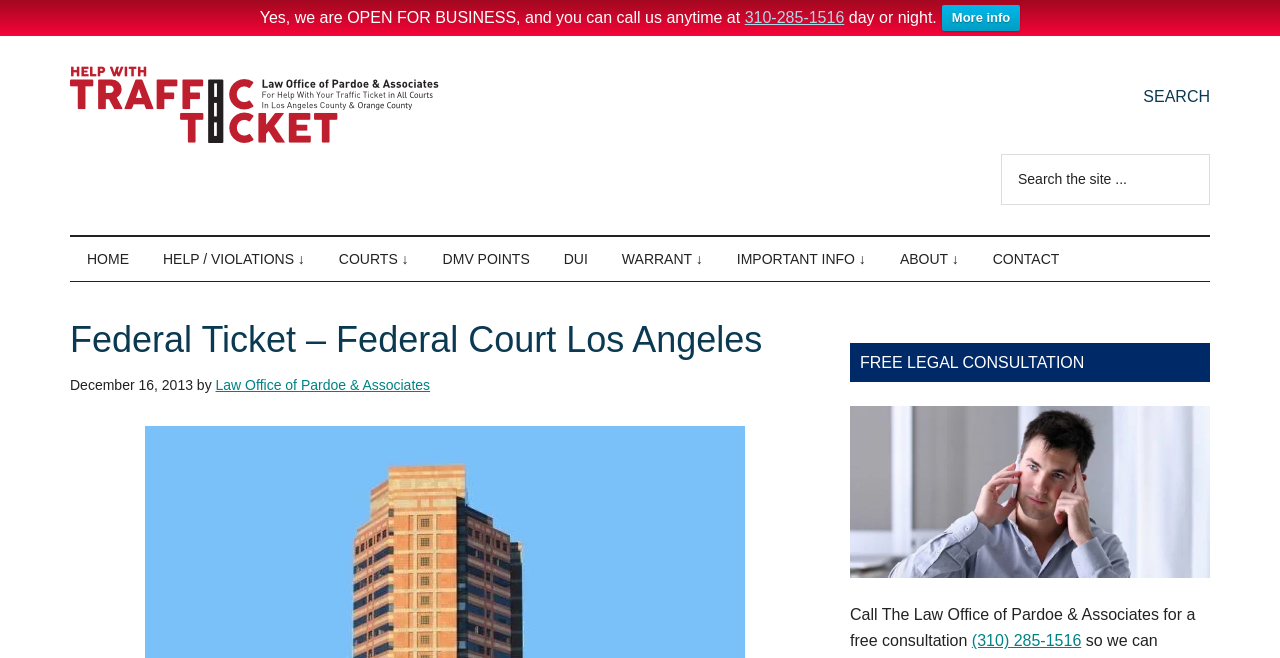Answer the question with a brief word or phrase:
What is the name of the law office?

Law Office of Pardoe & Associates